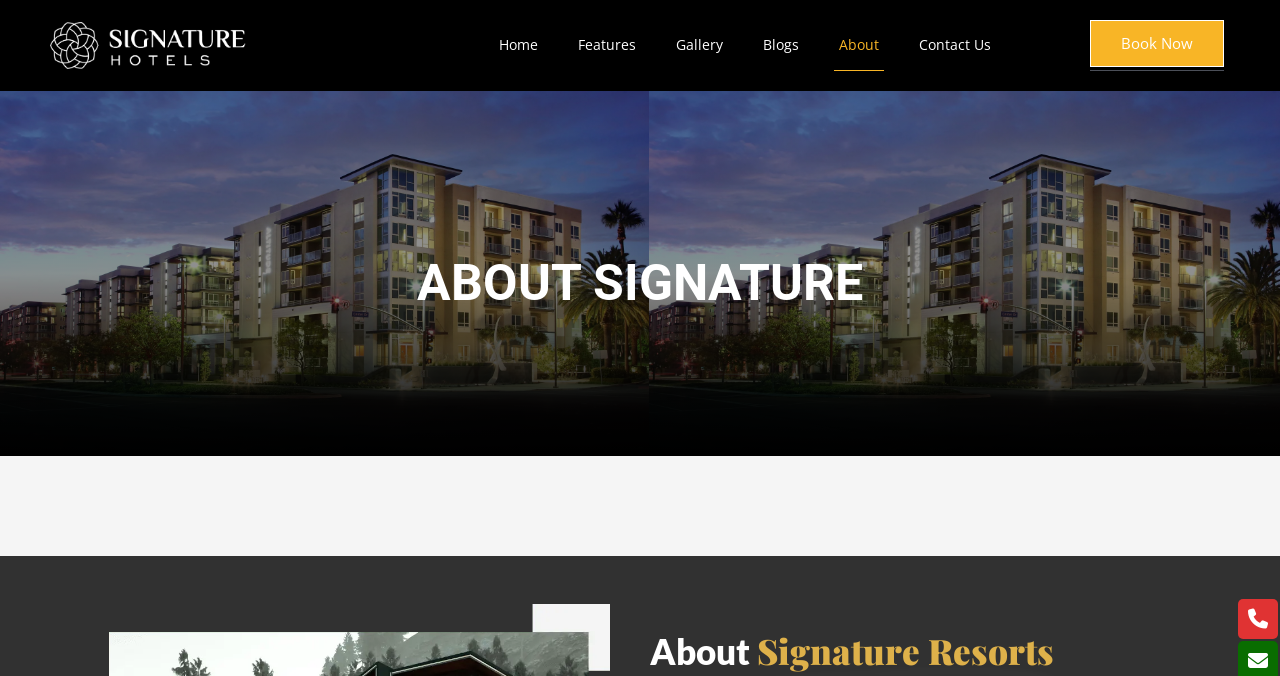Locate the bounding box coordinates of the item that should be clicked to fulfill the instruction: "Read the Blogs".

[0.592, 0.03, 0.628, 0.104]